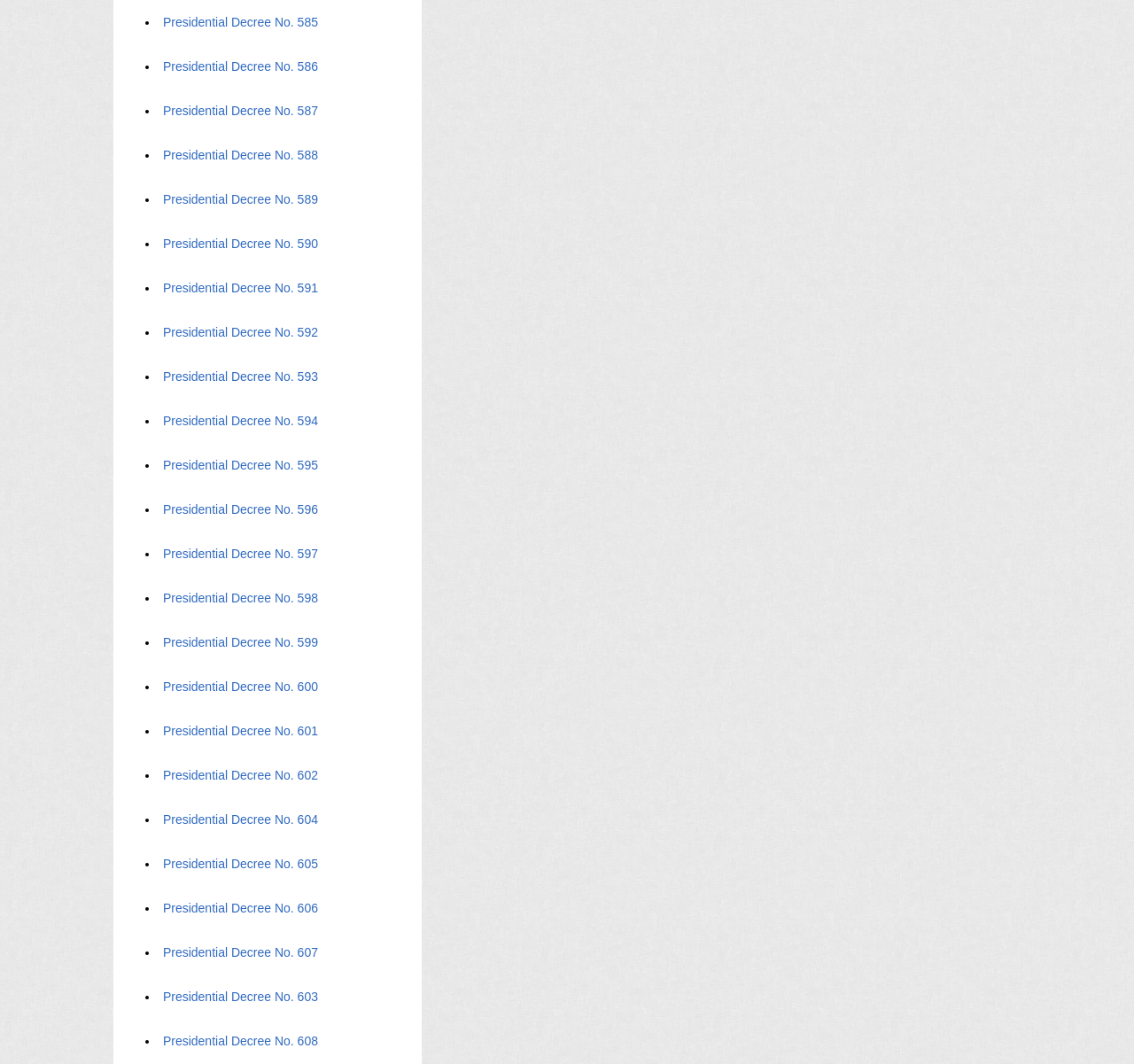Are the presidential decrees listed in chronological order?
Provide a detailed answer to the question using information from the image.

I noticed that the decree numbers are not in sequential order, for example, 'Presidential Decree No. 603' is listed after 'Presidential Decree No. 607', indicating that the list is not in chronological order.